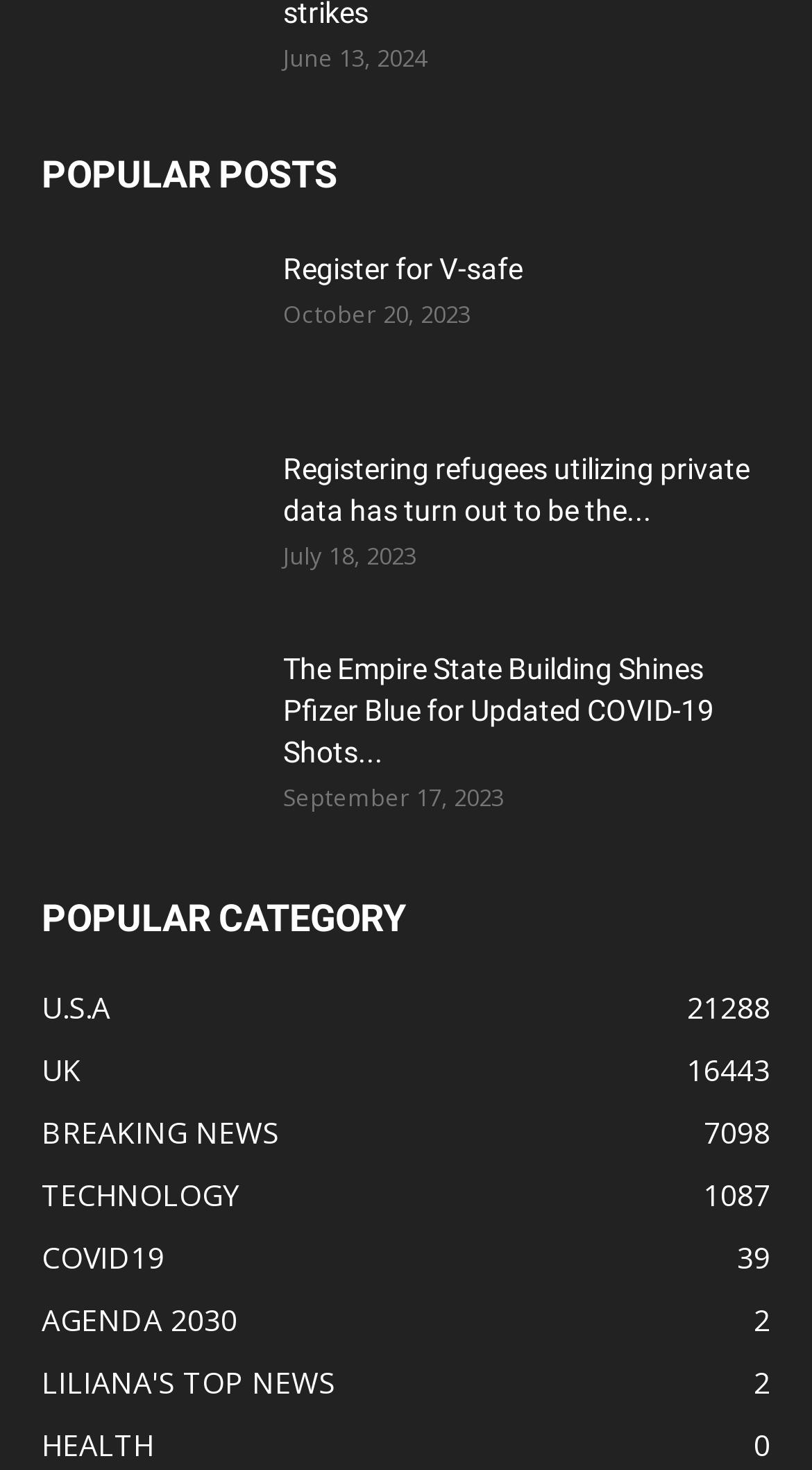Please find the bounding box coordinates (top-left x, top-left y, bottom-right x, bottom-right y) in the screenshot for the UI element described as follows: LILIANA'S TOP NEWS2

[0.051, 0.927, 0.413, 0.954]